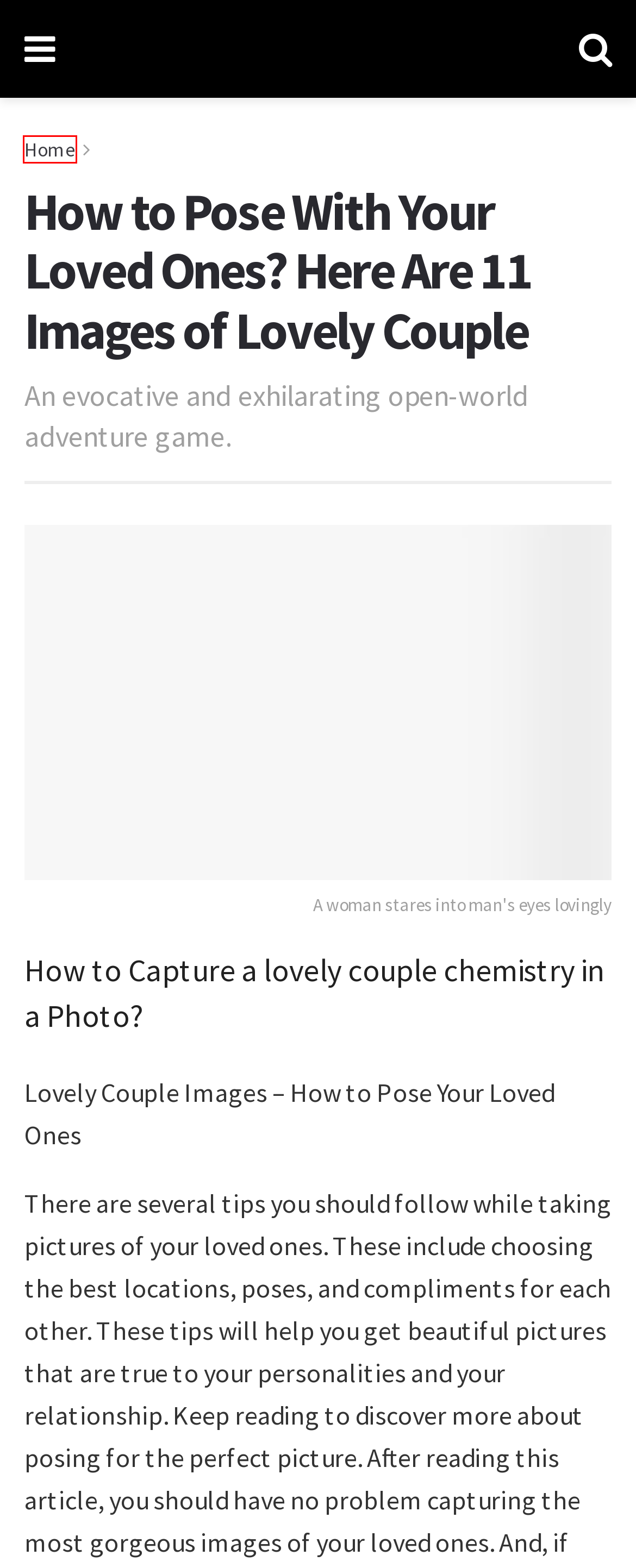You have a screenshot of a webpage with a red bounding box around an element. Select the webpage description that best matches the new webpage after clicking the element within the red bounding box. Here are the descriptions:
A. Photography - Images
B. Home 1 - Images
C. Home 2 - Images
D. Contact - Images
E. Medicare Card - Images
F. Medicare Card Image - Images
G. Health - Images
H. eSport - Images

B